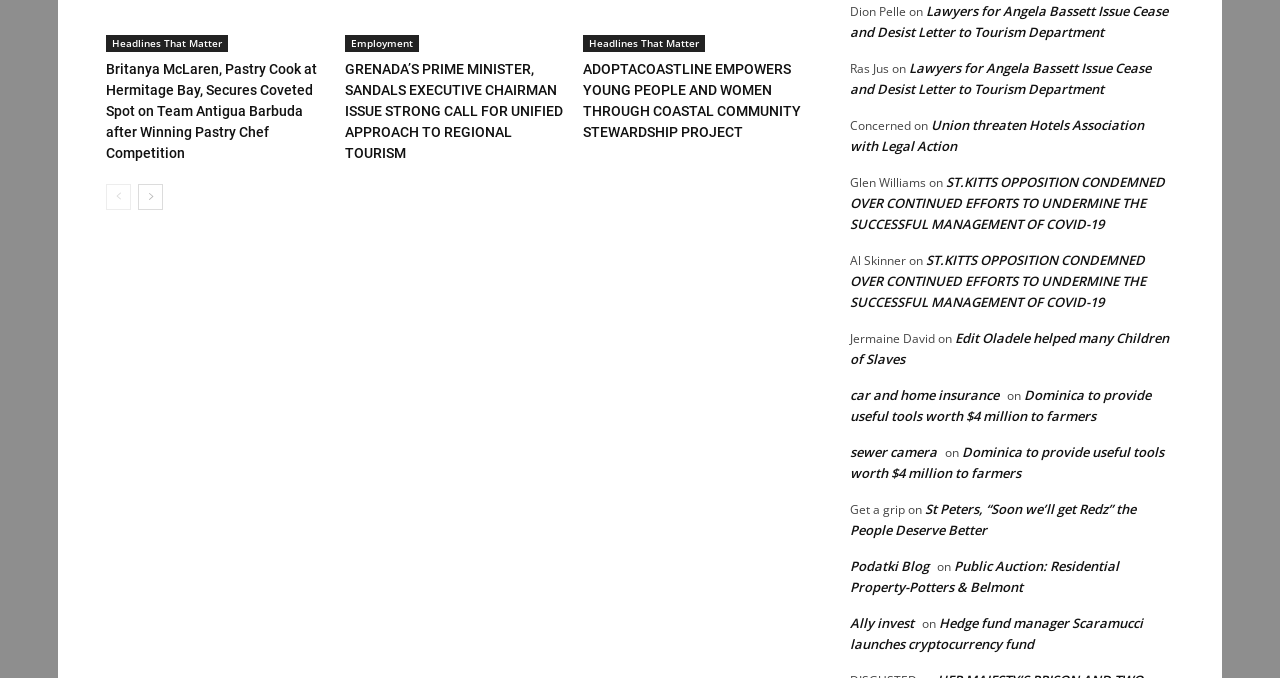Provide a brief response to the question using a single word or phrase: 
What is the position of the 'Headlines That Matter' link?

Top-left